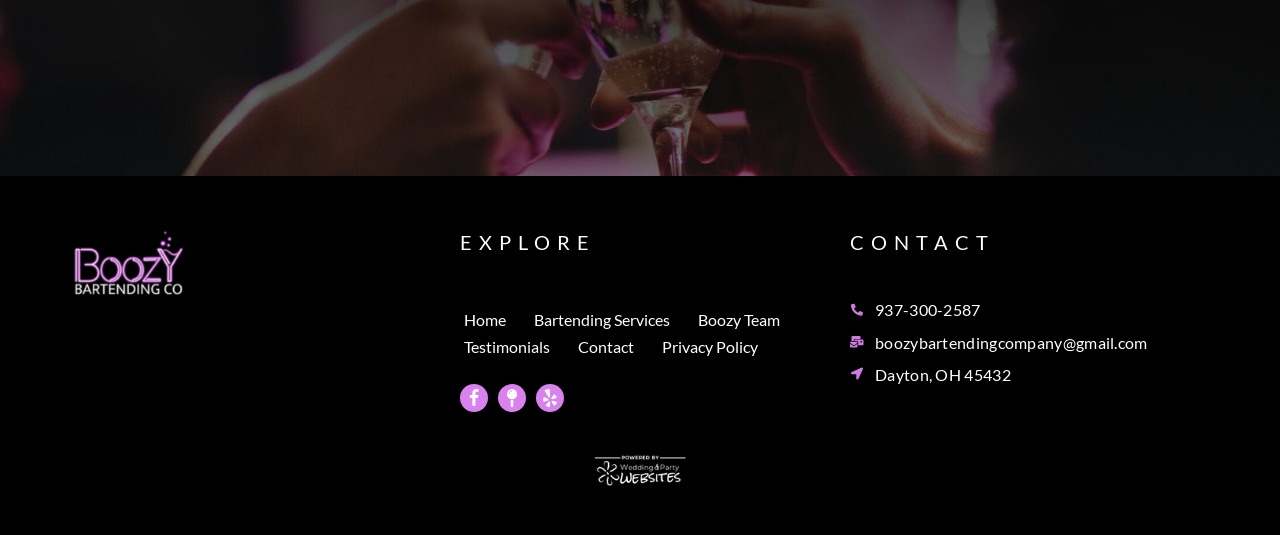Please provide a one-word or phrase answer to the question: 
How can you contact the company?

Phone or Email